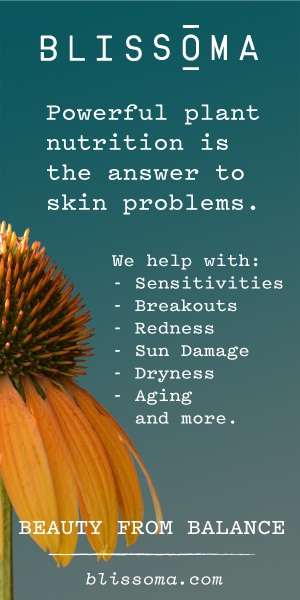Describe every important feature and element in the image comprehensively.

The image prominently features the brand name "Blissoma" at the top in a stylish font, promoting a holistic approach to skincare. Below, the text highlights the message: "Powerful plant nutrition is the answer to skin problems," emphasizing the natural effectiveness of their products. Further down, a list outlines the specific skin issues that Blissoma addresses, including sensitivities, breakouts, redness, sun damage, dryness, and aging. The design conveys a clean and effective aesthetic, reinforcing the idea of beauty derived from balanced, plant-based nutrition. The image exudes a sense of tranquility and health, inviting viewers to explore the benefits of natural skincare solutions.